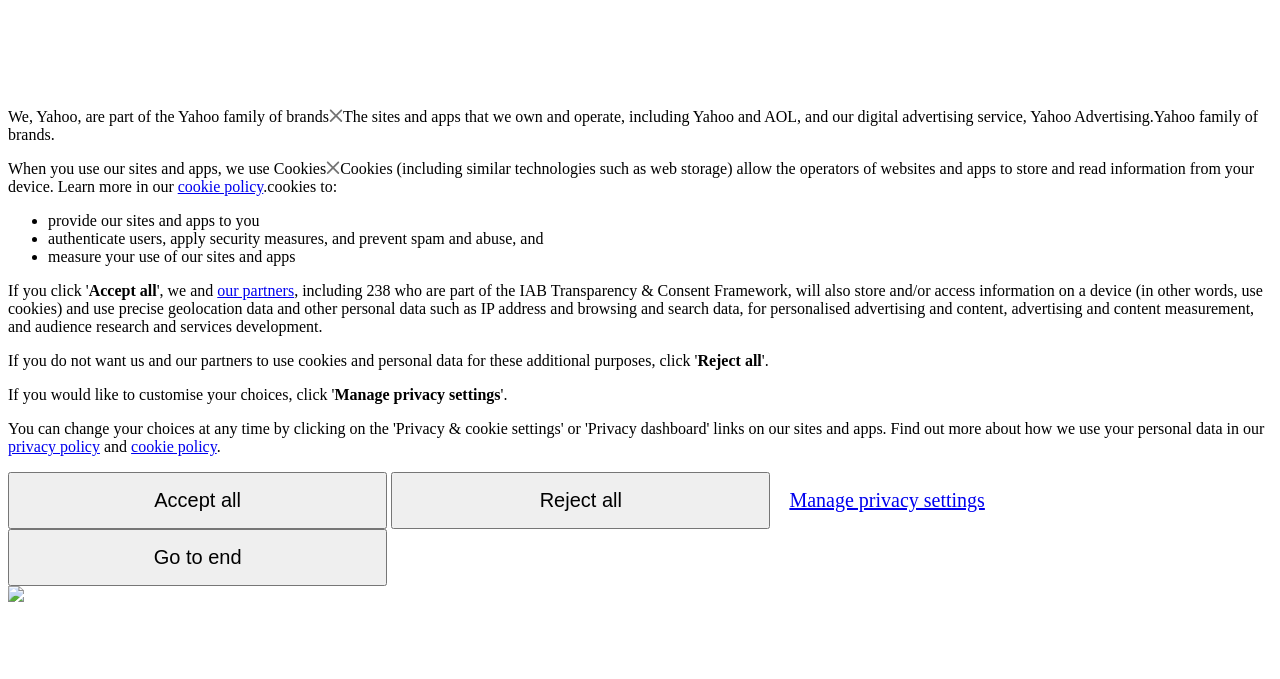Determine the bounding box coordinates for the region that must be clicked to execute the following instruction: "Visit the 'Artistic Hub' website".

None